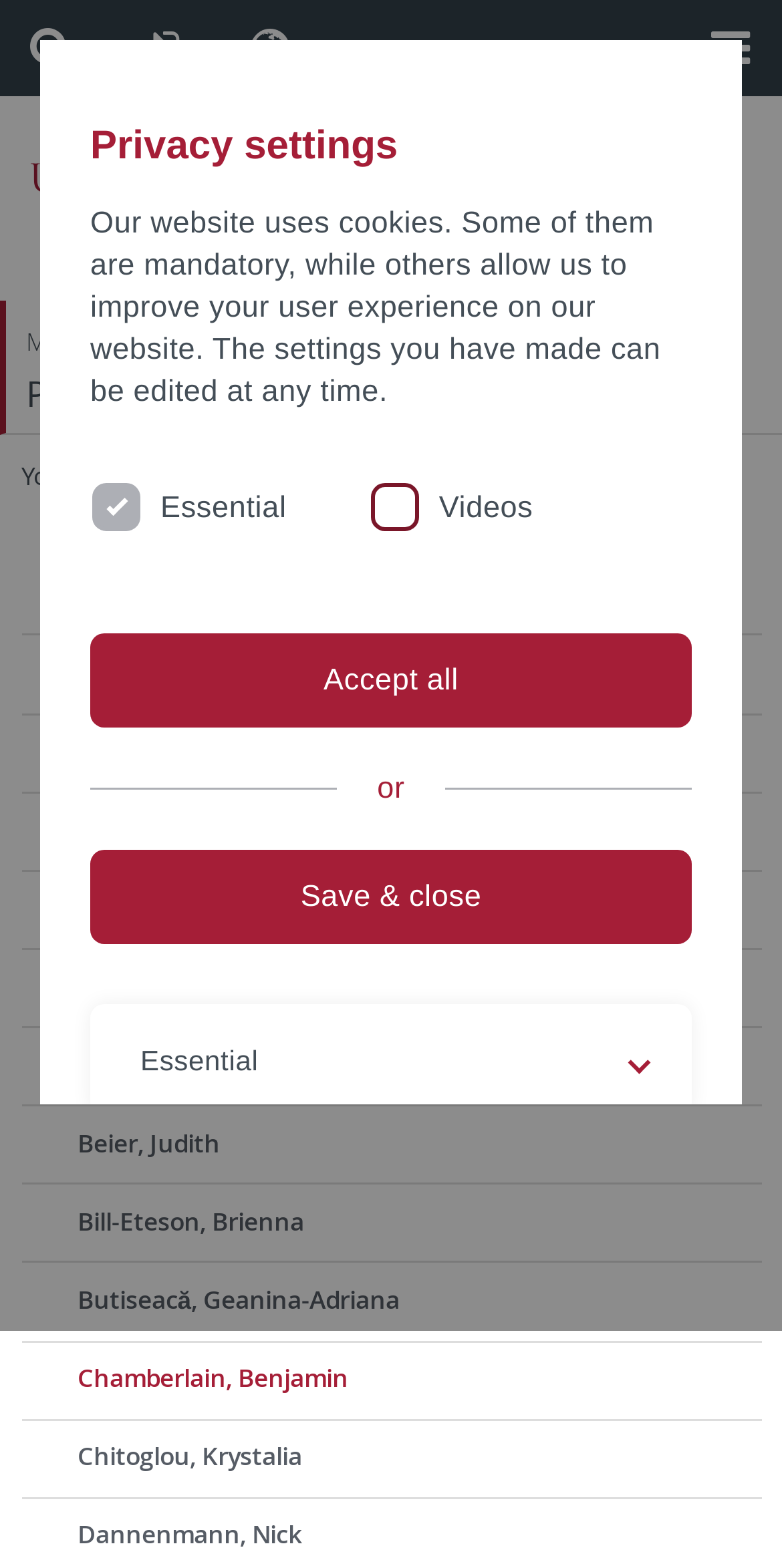Determine the bounding box coordinates of the section to be clicked to follow the instruction: "Go to Mathematisch-Naturwissenschaftliche Fakultät". The coordinates should be given as four float numbers between 0 and 1, formatted as [left, top, right, bottom].

[0.033, 0.207, 0.685, 0.228]